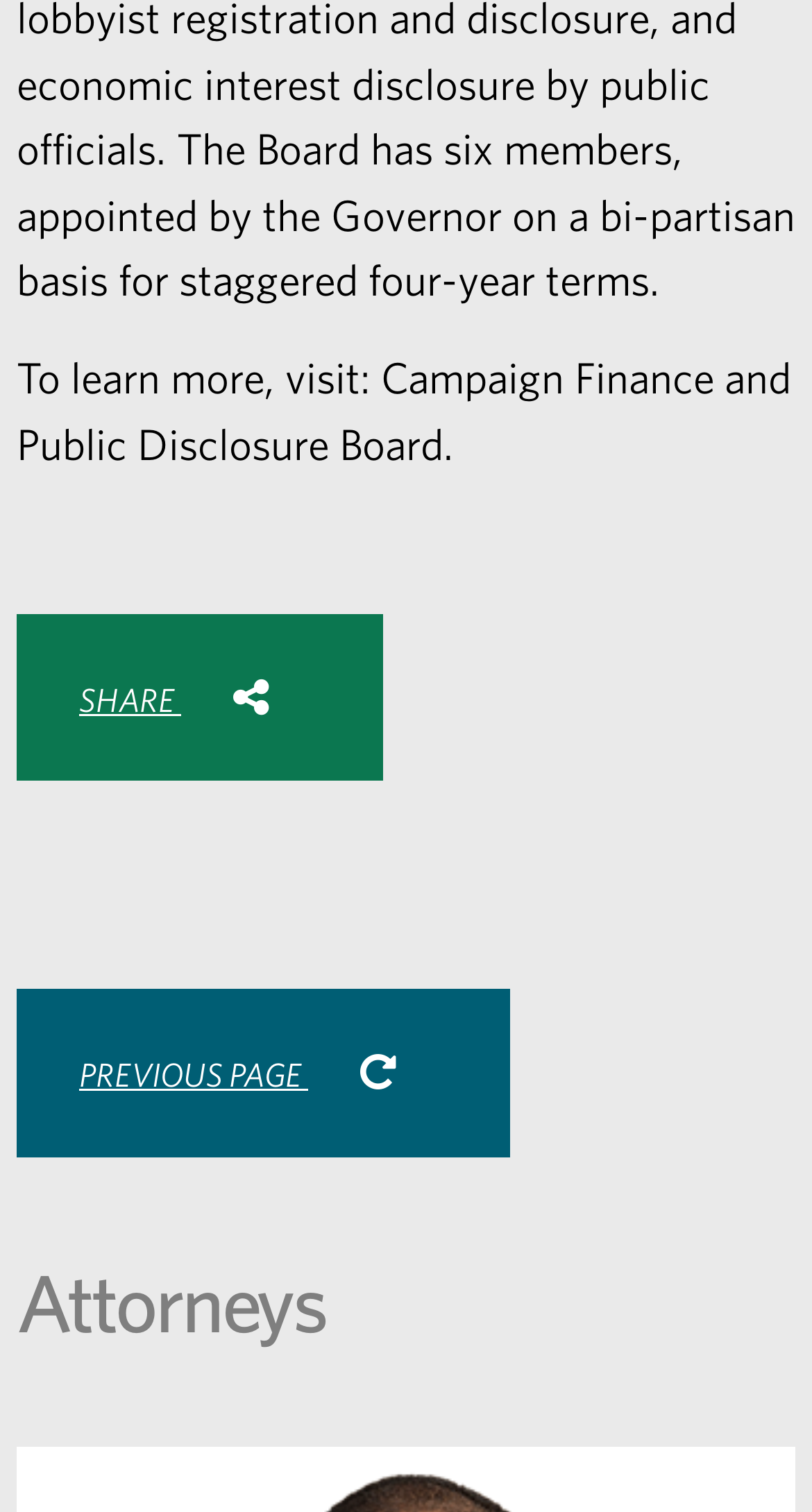What organization is mentioned on the webpage?
Answer the question with detailed information derived from the image.

The link 'Campaign Finance and Public Disclosure Board' is located at the top of the webpage, suggesting that this organization is relevant to the content of the page.